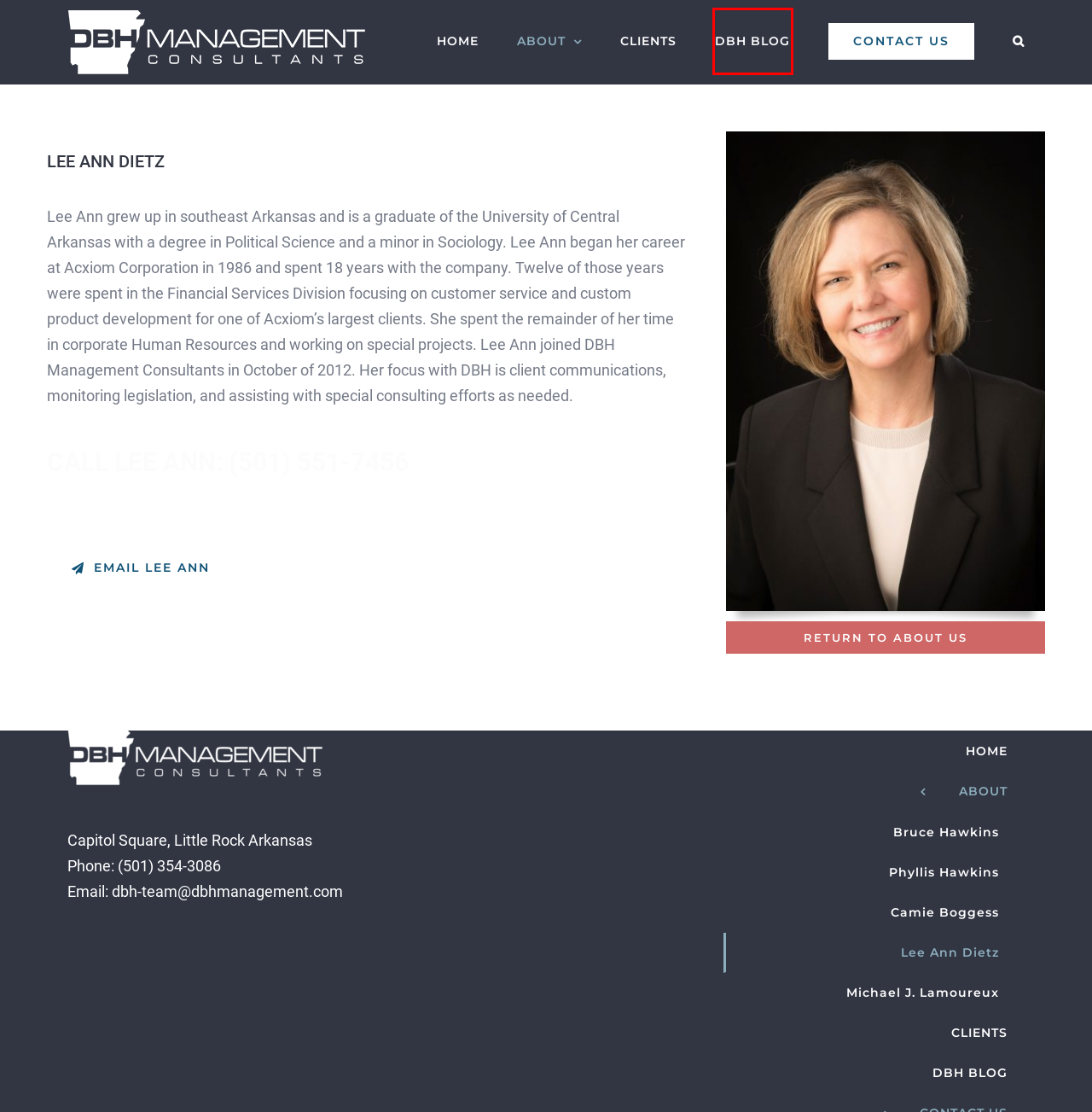Examine the screenshot of a webpage with a red bounding box around an element. Then, select the webpage description that best represents the new page after clicking the highlighted element. Here are the descriptions:
A. Michael J. Lamoureux - DBH Management
B. HOME - DBH Management
C. Bruce Hawkins - DBH Management
D. ABOUT - DBH Management
E. Phyllis Hawkins - DBH Management
F. DBH BLOG - DBH Management
G. CLIENTS - DBH Management
H. CONTACT US - DBH Management

F